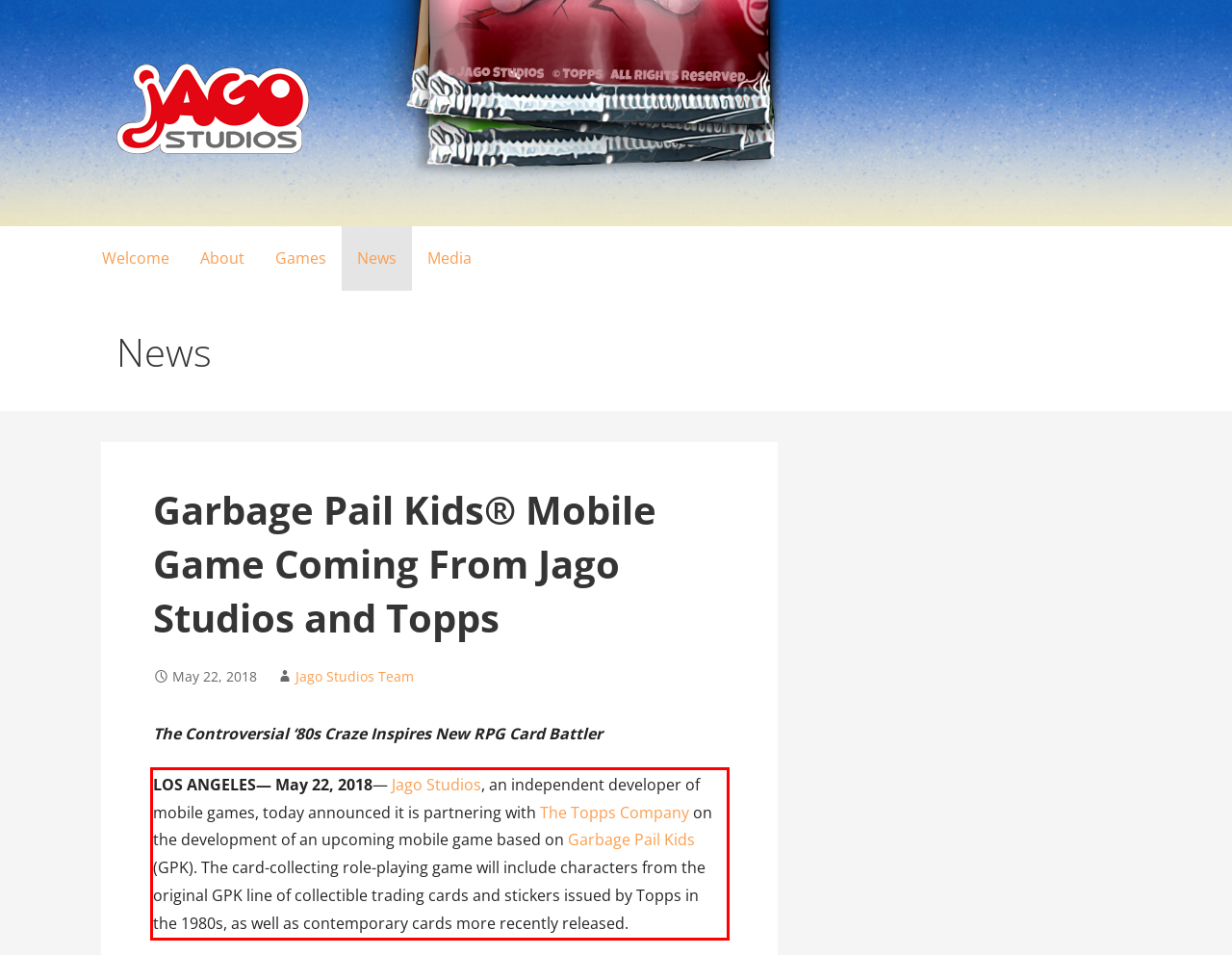Analyze the screenshot of the webpage and extract the text from the UI element that is inside the red bounding box.

LOS ANGELES— May 22, 2018— Jago Studios, an independent developer of mobile games, today announced it is partnering with The Topps Company on the development of an upcoming mobile game based on Garbage Pail Kids (GPK). The card-collecting role-playing game will include characters from the original GPK line of collectible trading cards and stickers issued by Topps in the 1980s, as well as contemporary cards more recently released.